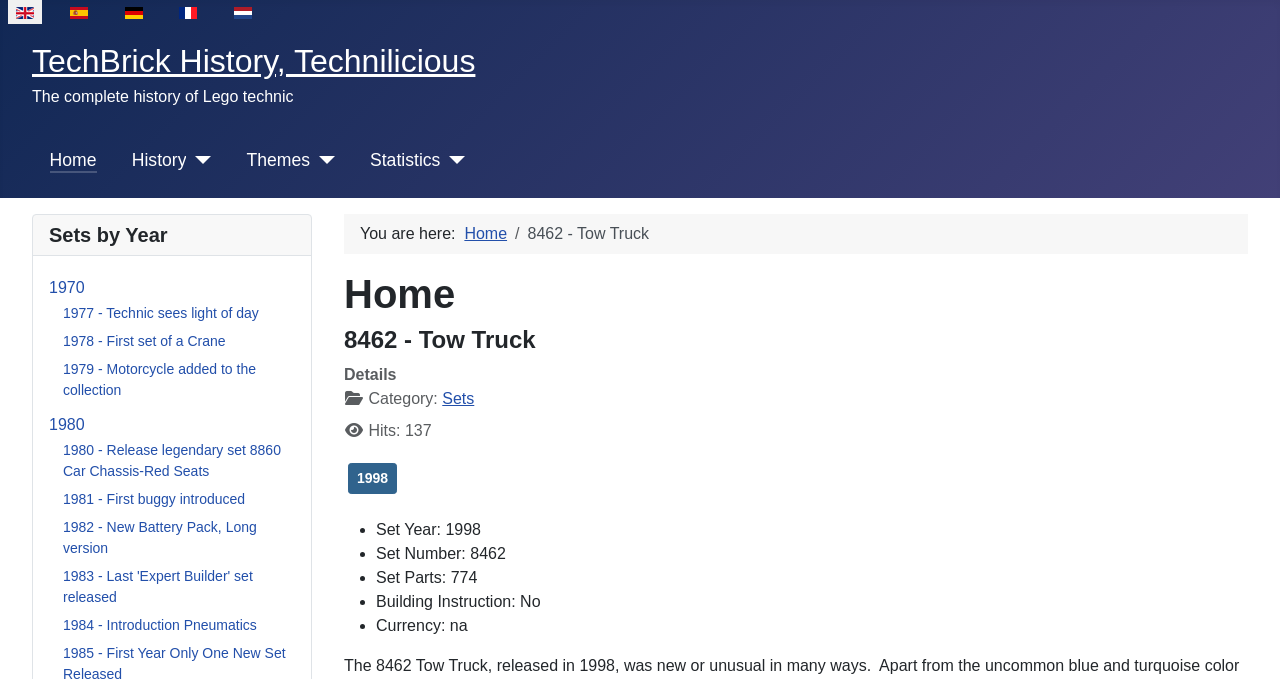Please identify the coordinates of the bounding box that should be clicked to fulfill this instruction: "Check details of 8462 - Tow Truck".

[0.269, 0.534, 0.975, 0.652]